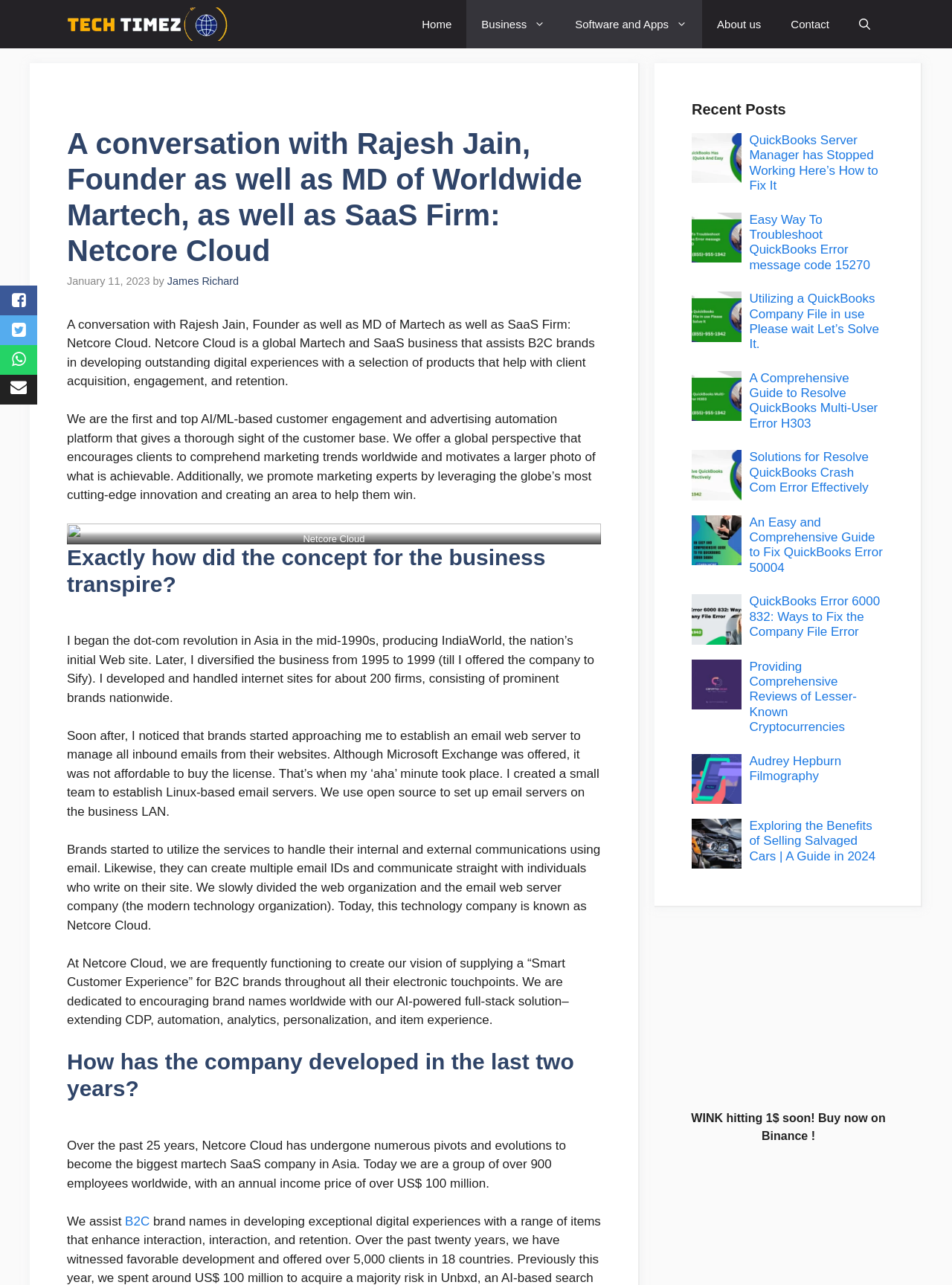Locate the bounding box coordinates of the segment that needs to be clicked to meet this instruction: "Read the article about 'A conversation with Rajesh Jain, Founder as well as MD of Martech as well as SaaS Firm: Netcore Cloud'".

[0.07, 0.247, 0.625, 0.302]